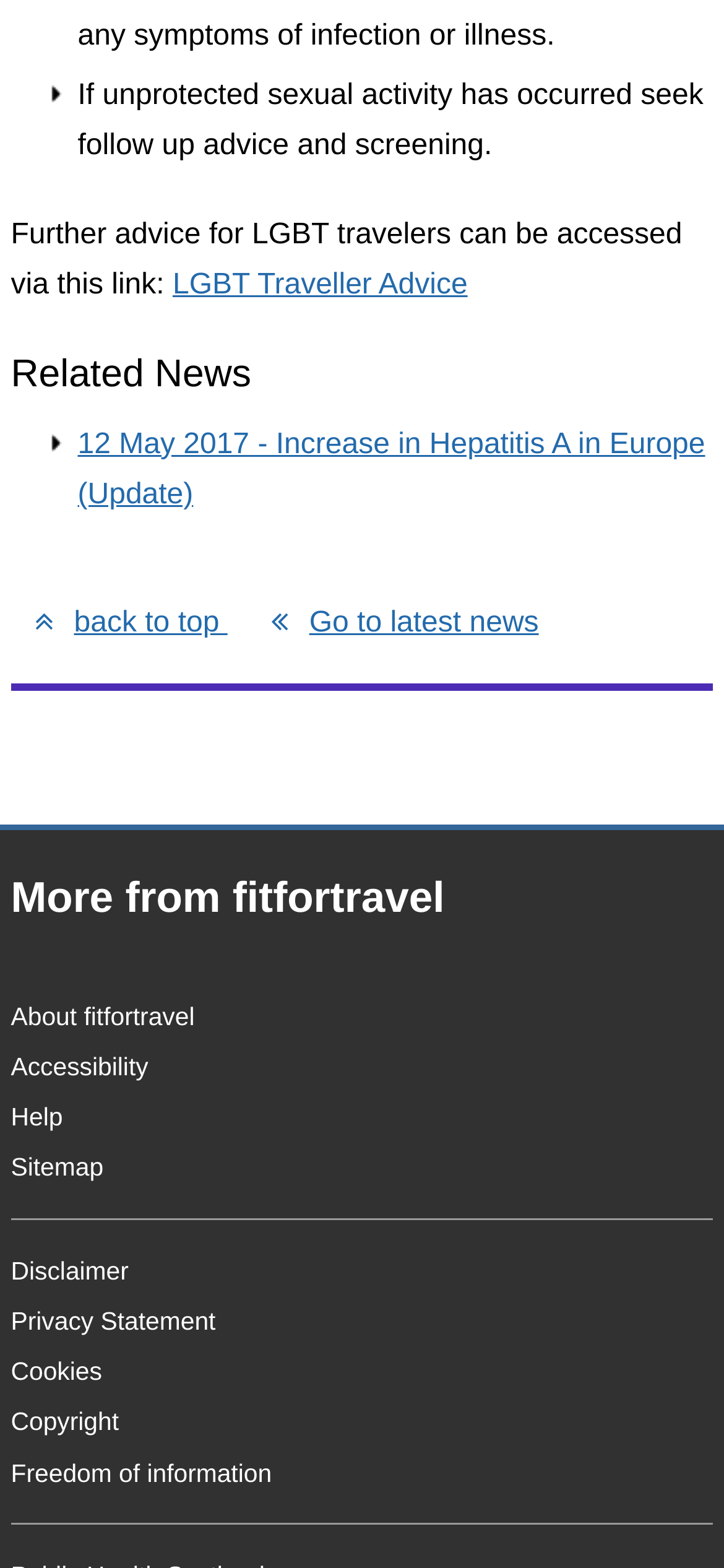With reference to the image, please provide a detailed answer to the following question: What is the topic of the news from 12 May 2017?

The webpage has a link element that mentions '12 May 2017 - Increase in Hepatitis A in Europe (Update)'. This suggests that the news from 12 May 2017 is related to an increase in Hepatitis A in Europe.